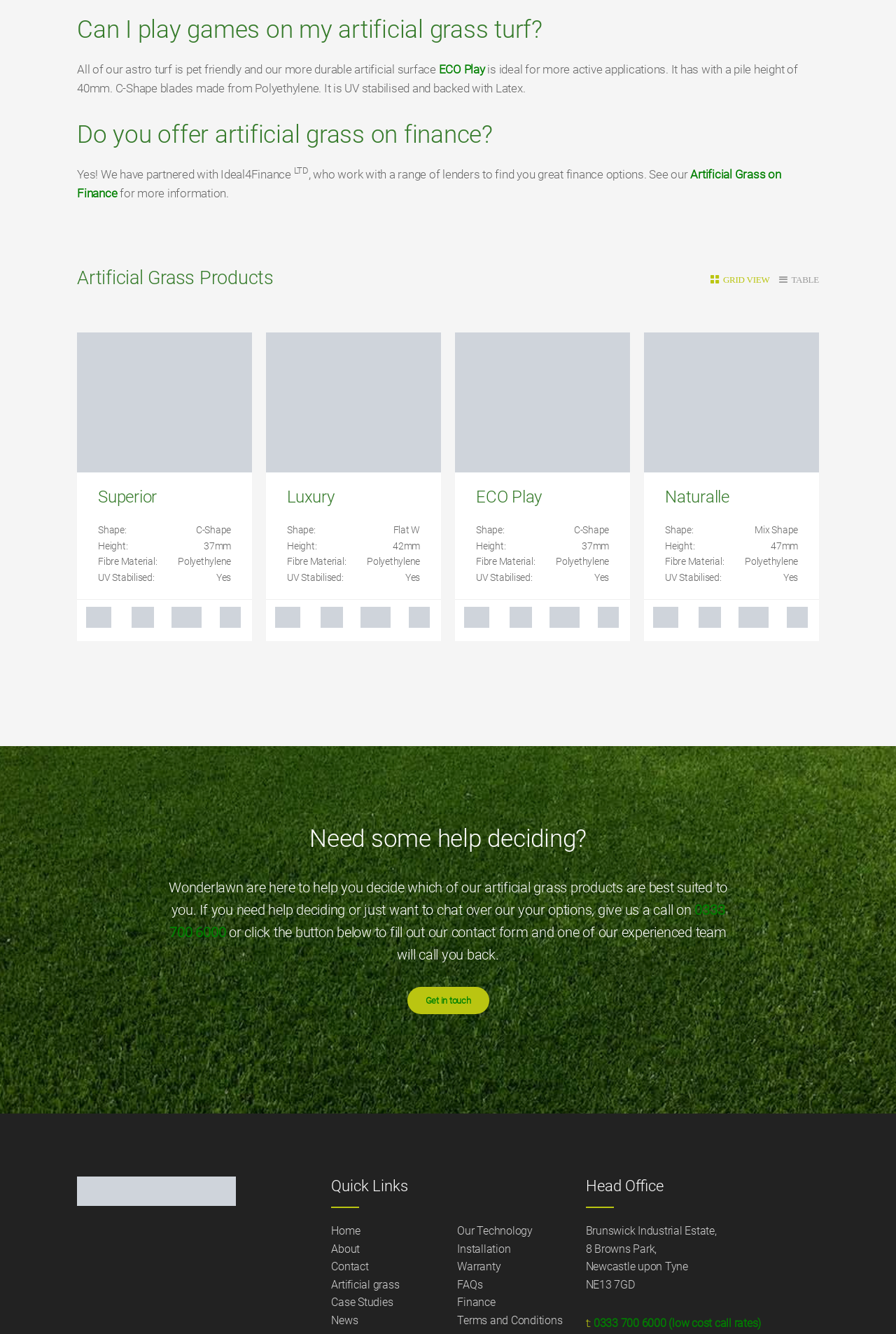Find the bounding box coordinates of the element's region that should be clicked in order to follow the given instruction: "Explore the 'Luxury' artificial grass product". The coordinates should consist of four float numbers between 0 and 1, i.e., [left, top, right, bottom].

[0.297, 0.249, 0.492, 0.449]